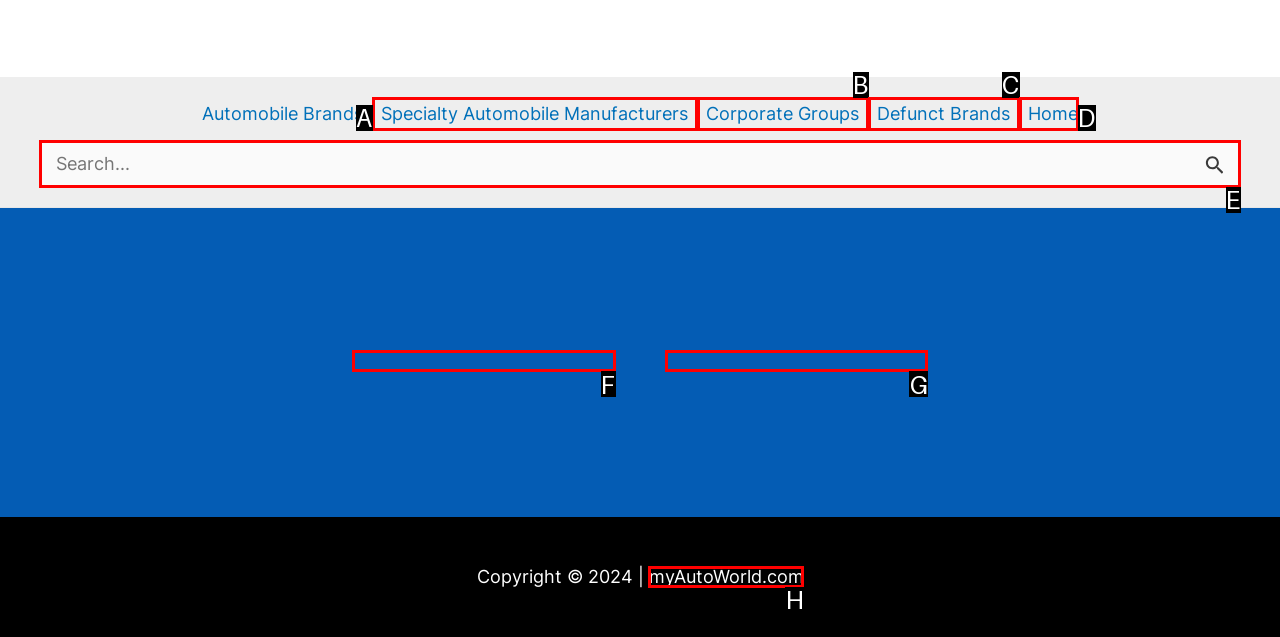Select the letter associated with the UI element you need to click to perform the following action: Search for something
Reply with the correct letter from the options provided.

E